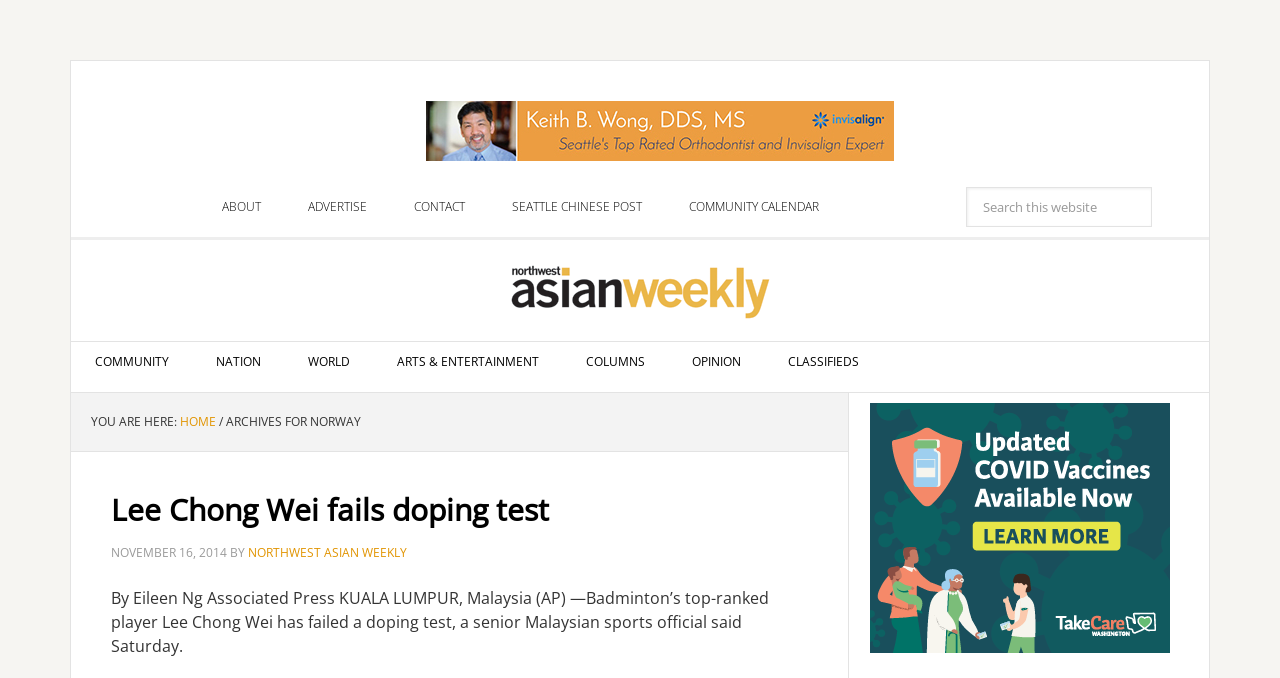Specify the bounding box coordinates of the area to click in order to execute this command: 'Click on the 'Sign Up For Text Alerts' link'. The coordinates should consist of four float numbers ranging from 0 to 1, and should be formatted as [left, top, right, bottom].

None